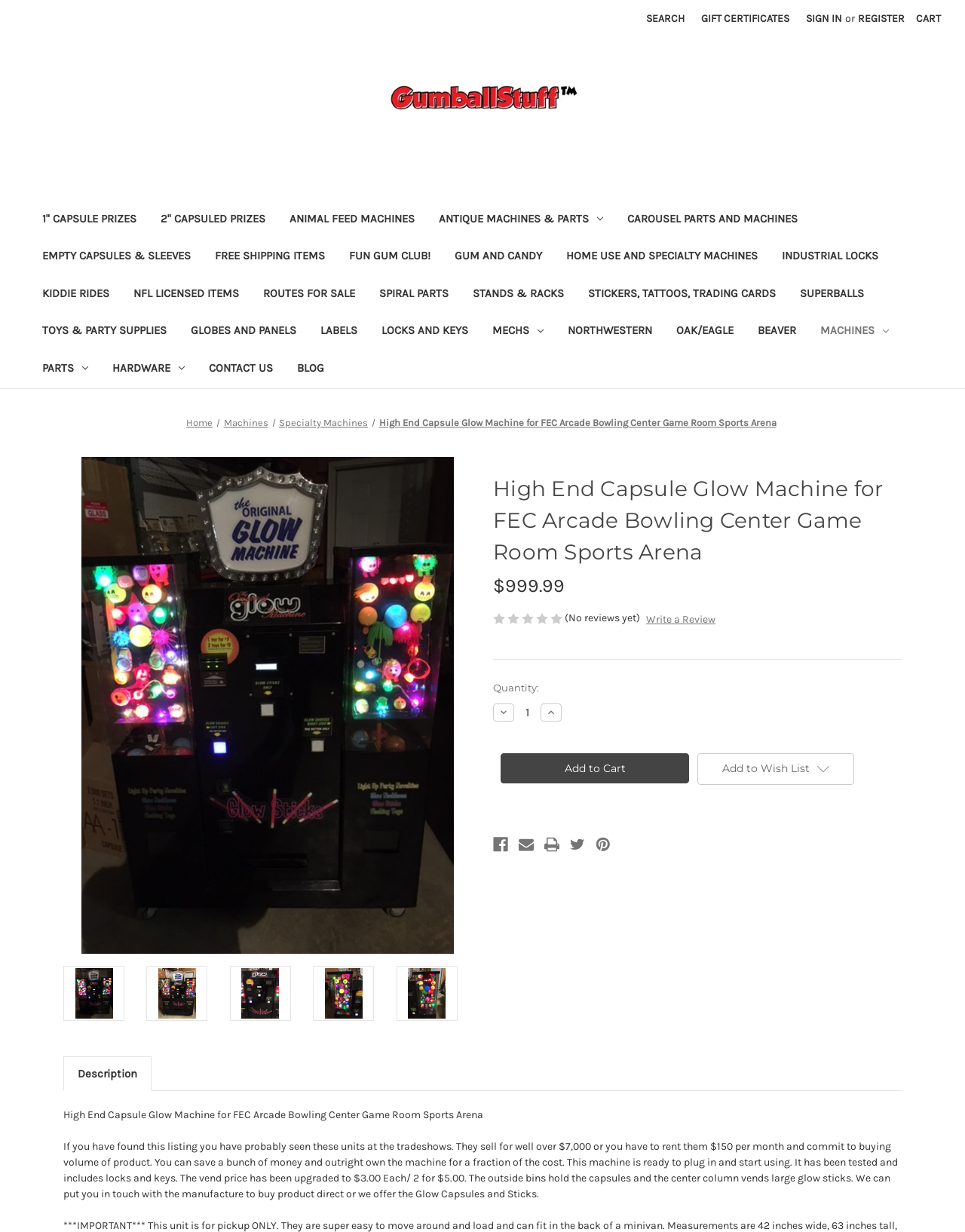What is the last item in the breadcrumb navigation?
Please elaborate on the answer to the question with detailed information.

I looked at the breadcrumb navigation and found that the last item is 'Specialty Machines', which is a link.